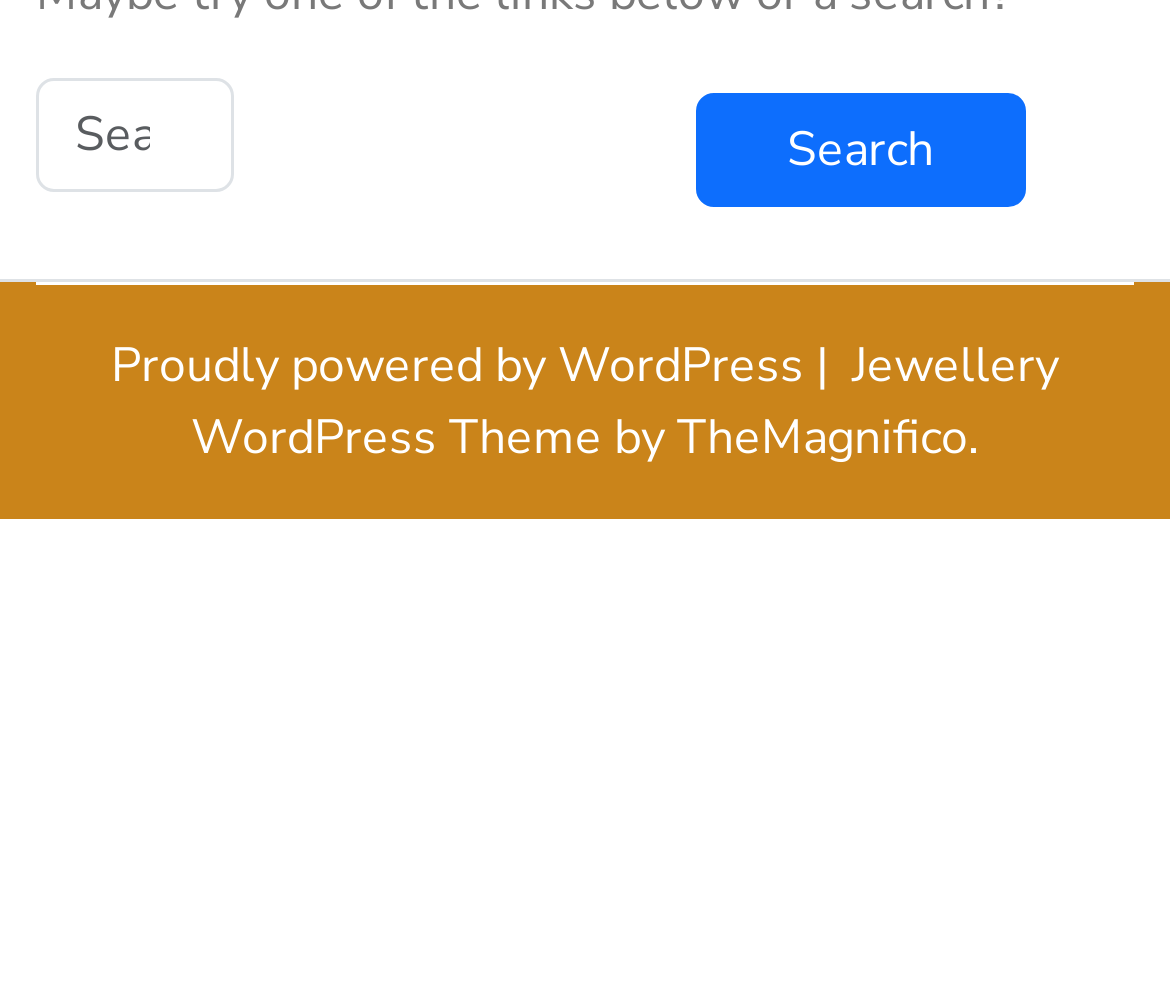Given the description of a UI element: "value="Search"", identify the bounding box coordinates of the matching element in the webpage screenshot.

[0.595, 0.093, 0.876, 0.208]